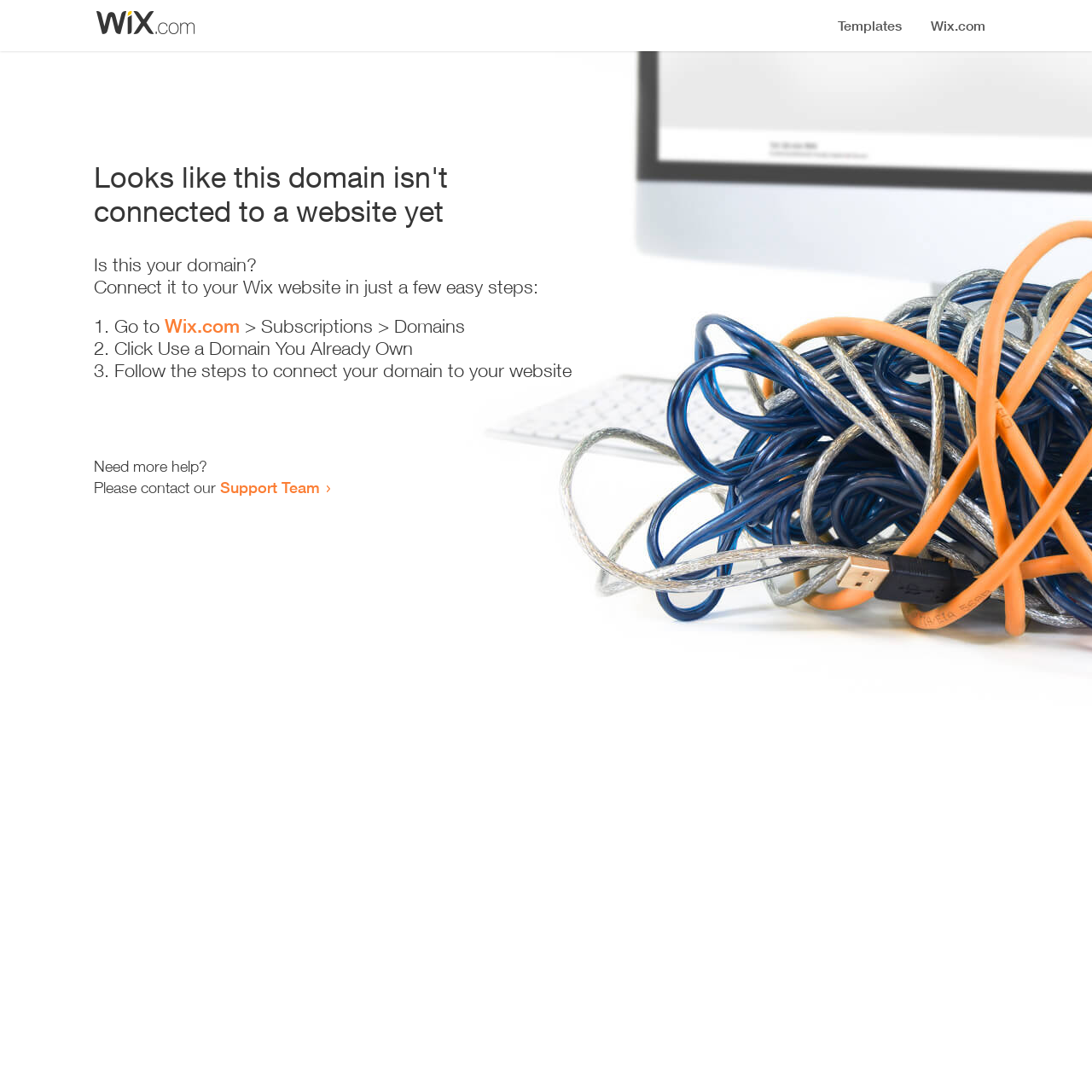What can the user do if they need more help?
Look at the image and respond with a single word or a short phrase.

Contact Support Team